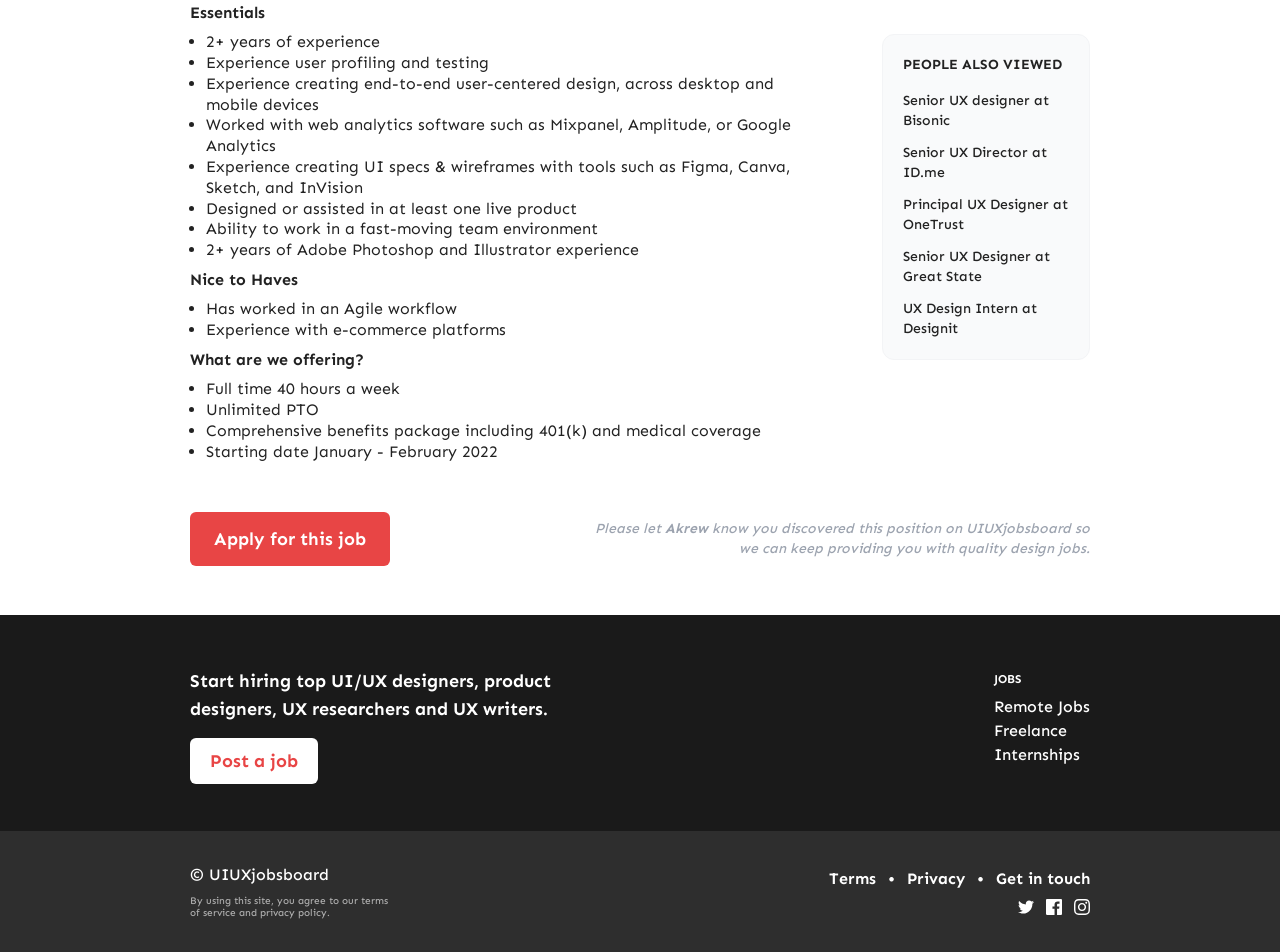Locate the UI element described by Post a job in the provided webpage screenshot. Return the bounding box coordinates in the format (top-left x, top-left y, bottom-right x, bottom-right y), ensuring all values are between 0 and 1.

[0.148, 0.775, 0.248, 0.823]